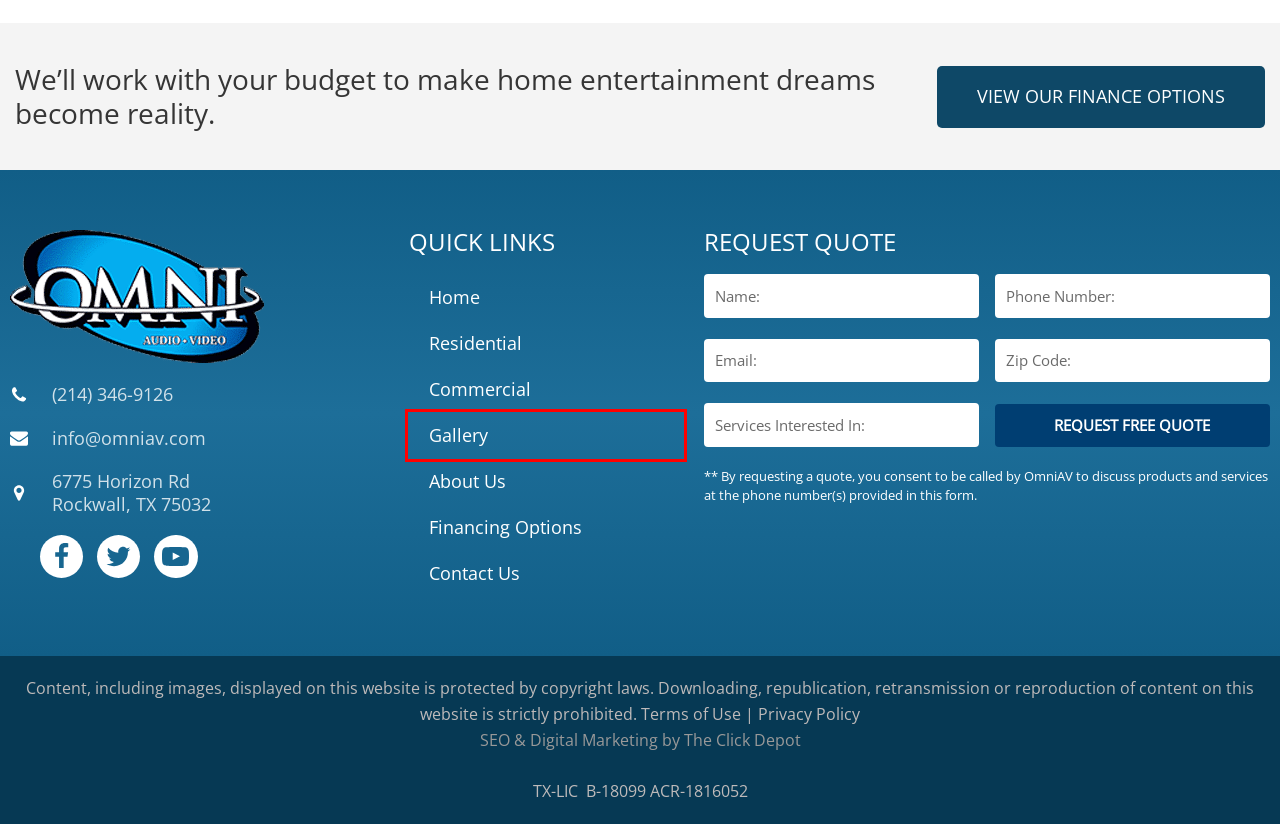You have a screenshot of a webpage with an element surrounded by a red bounding box. Choose the webpage description that best describes the new page after clicking the element inside the red bounding box. Here are the candidates:
A. Financing Options – OMNI AV
B. Commercial – OMNI AV
C. Gallery – OMNI AV
D. Contact Us – OMNI AV
E. Commercial AV – OMNI AV
F. About Us – OMNI AV
G. OMNI AV
H. Networking – OMNI AV

C